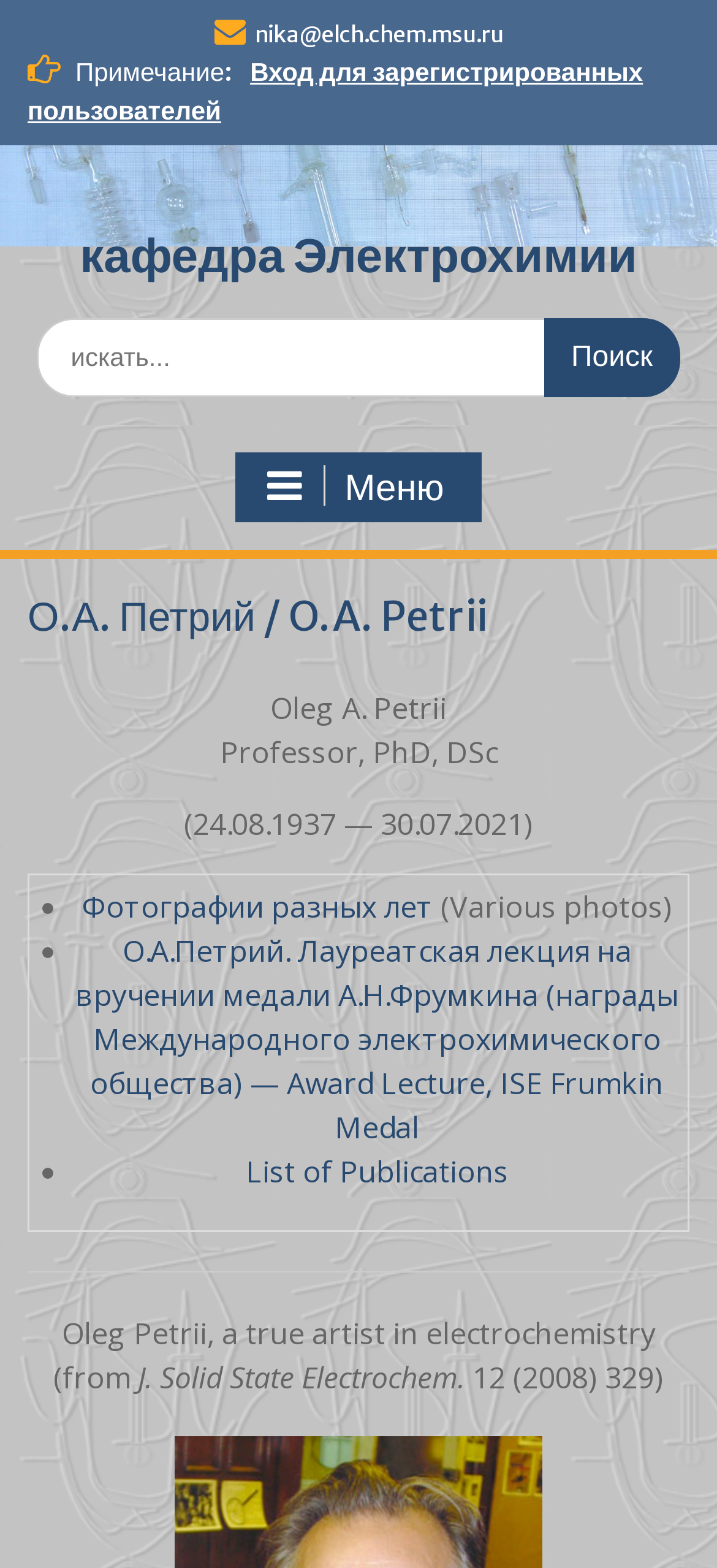Create a detailed summary of the webpage's content and design.

The webpage is dedicated to O.A. Petrii, a professor of electrochemistry. At the top, there is a link to skip to the content, followed by a link to an email address and a note. On the top-right side, there is a link to log in for registered users and another link to the department of electrochemistry.

Below these links, there is a search bar with a button to initiate the search. The search bar is accompanied by a label "Поиск по:" (Search by:).

On the left side, there is a menu button with an icon, which expands to reveal a header with the name "О.А. Петрий / O.A. Petrii" and a brief description of the person. Below the header, there are three lines of text describing Oleg A. Petrii's profession and dates of birth and death.

The main content of the page is organized in a table layout. The first row of the table contains a cell with a list of three items: "Фотографии разных лет" (Various photos), "О.А.Петрий. Лауреатская лекция на вручении медали А.Н.Фрумкина" (Award Lecture, ISE Frumkin Medal), and "List of Publications". Each item is a link.

Below the table, there is a horizontal separator, followed by a quote about Oleg Petrii being a true artist in electrochemistry. The quote is attributed to a publication in "J. Solid State Electrochem." from 2008.